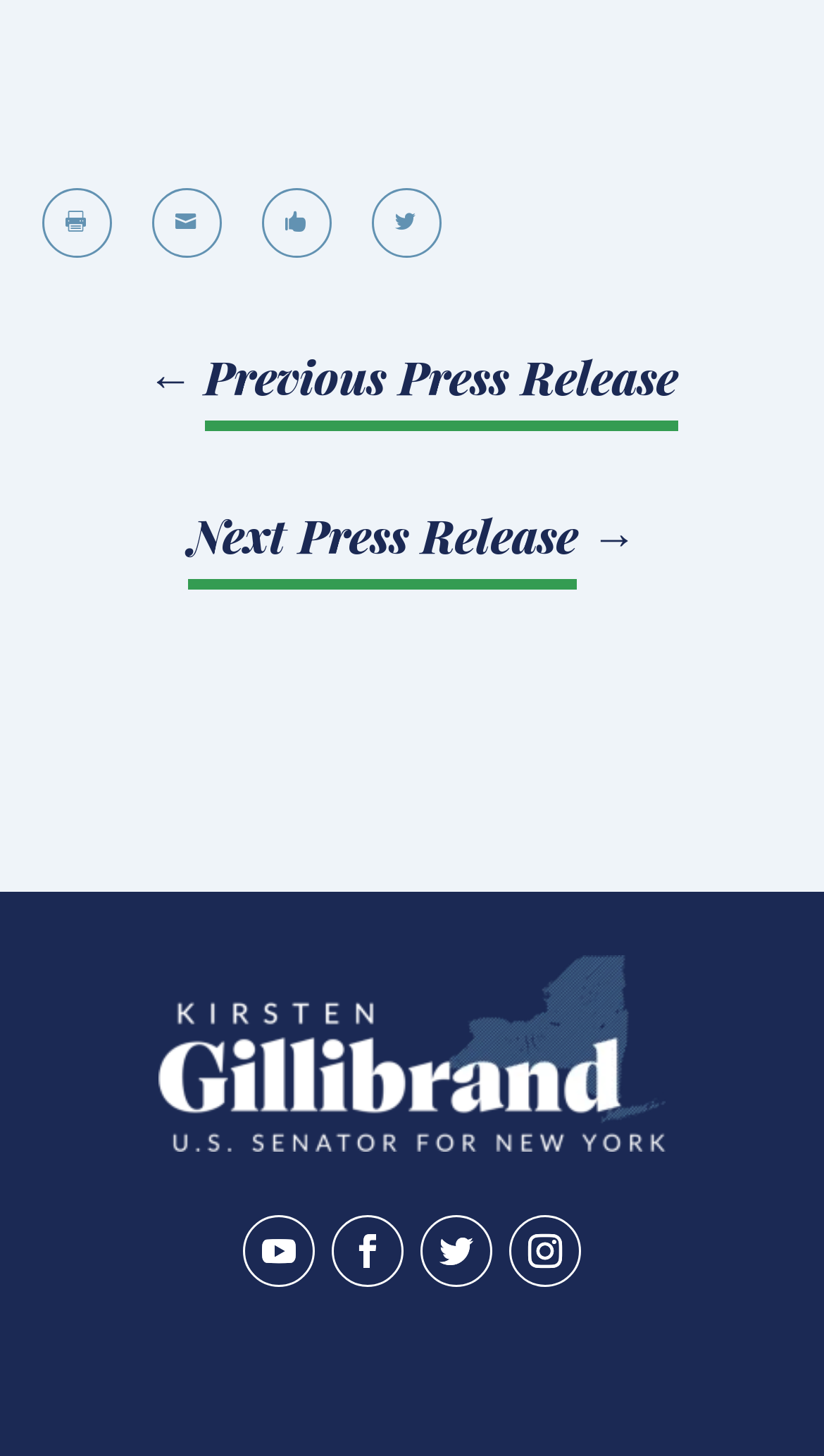Give a one-word or one-phrase response to the question:
What is the content of the image on the webpage?

Not specified